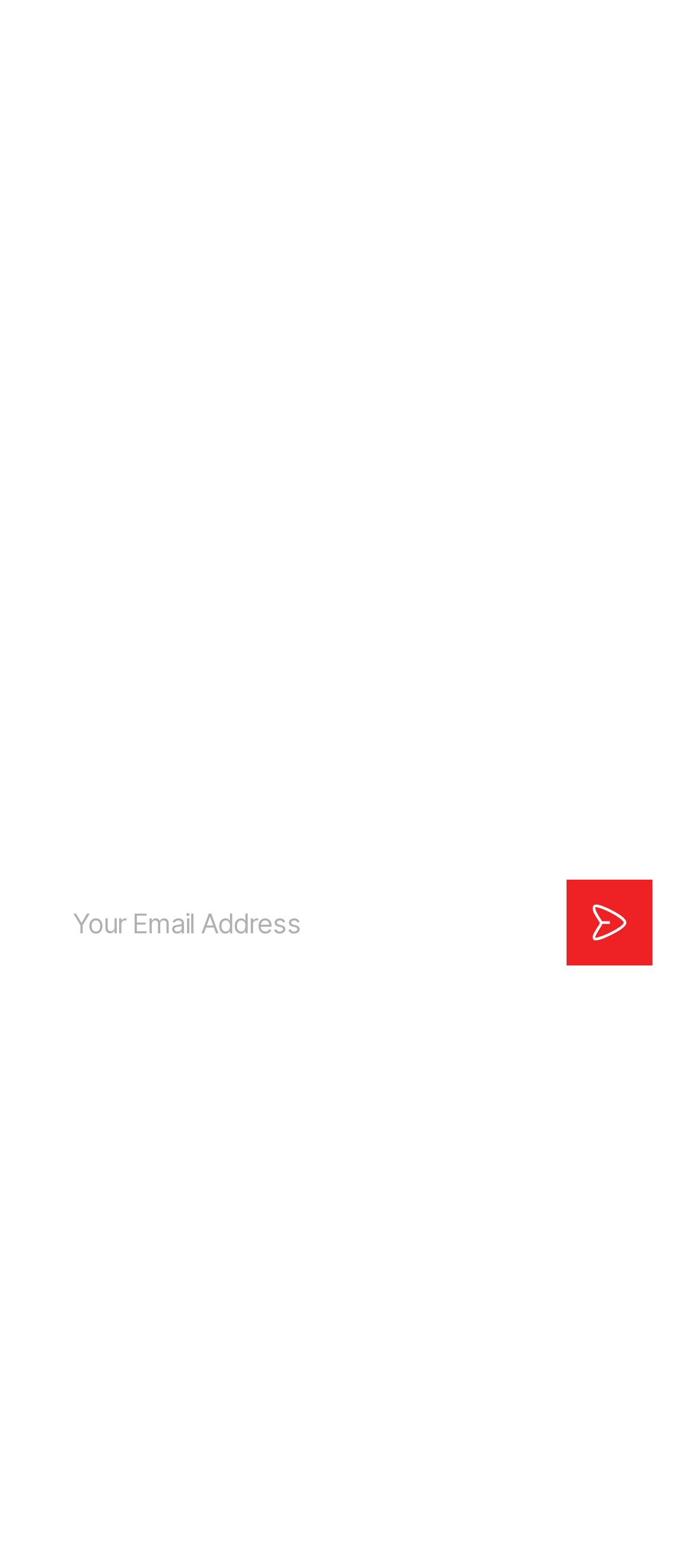Please determine the bounding box coordinates for the UI element described here. Use the format (top-left x, top-left y, bottom-right x, bottom-right y) with values bounded between 0 and 1: Who We Are

[0.526, 0.276, 0.744, 0.302]